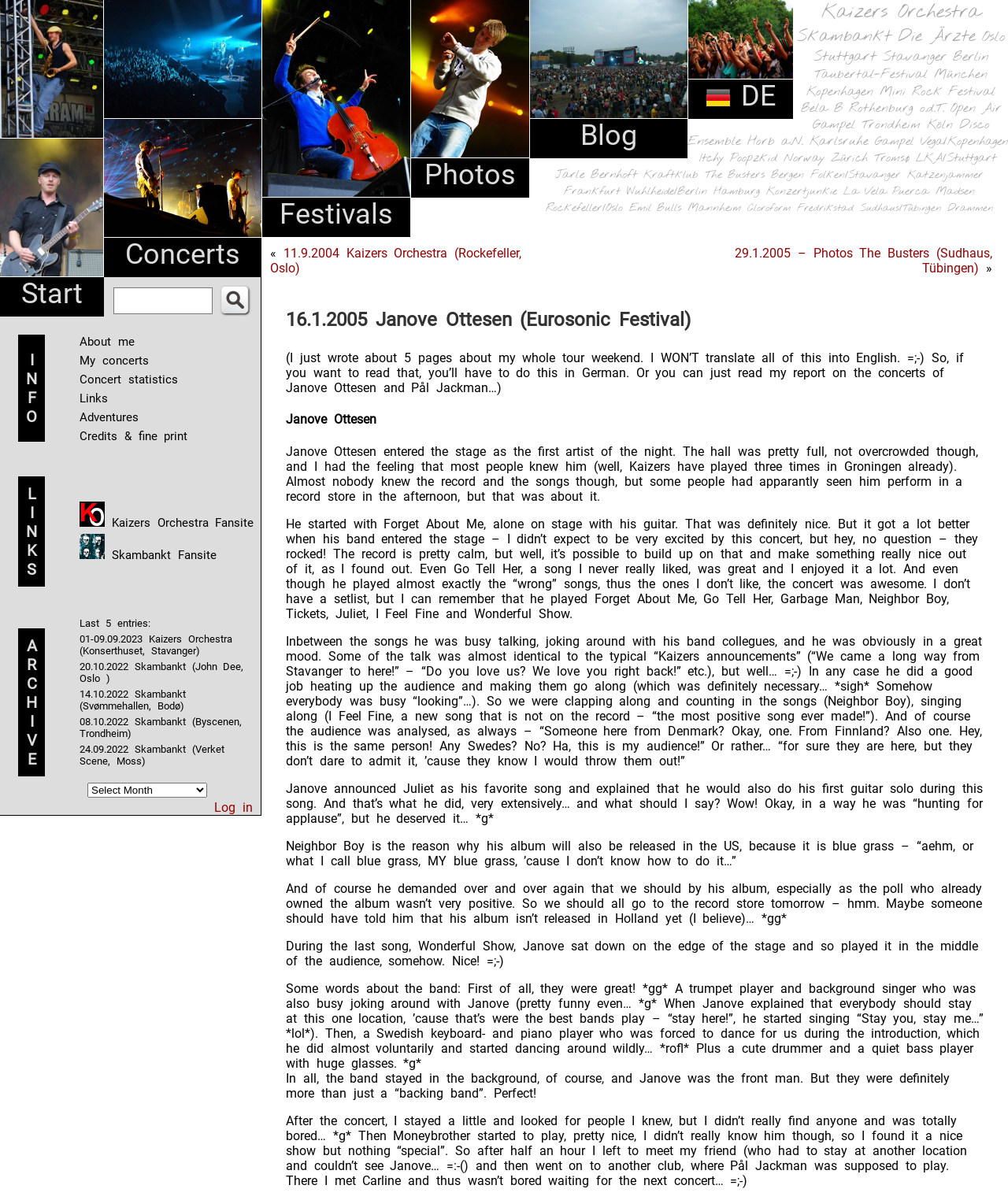Explain the features and main sections of the webpage comprehensively.

This webpage appears to be a personal blog or website focused on concerts and music. At the top, there are 11 small images arranged horizontally, possibly representing different bands or artists. Below these images, there are 7 navigation links: "Start", "Concerts", "Festivals", "Photos", "Blog", "DE", and an image of a flag. 

The main content of the page is a list of links, organized alphabetically, with each link representing a specific band, artist, or location. There are 43 links in total, with some having a number of items in parentheses, likely indicating the number of concerts or events related to that link. The links are arranged in a single column, with some links having a smaller image or icon next to them.

On the right side of the page, there is a table with two rows. The first row has a cell with the header "I N F O" and another cell with a list of links to different sections of the website, including "About me", "My concerts", "Concert statistics", "Links", "Adventures", and "Credits & fine print". The second row has a cell with the header "L I N K S" and another cell with a list of links to fansites of specific bands, including Kaizers Orchestra and Skambankt.